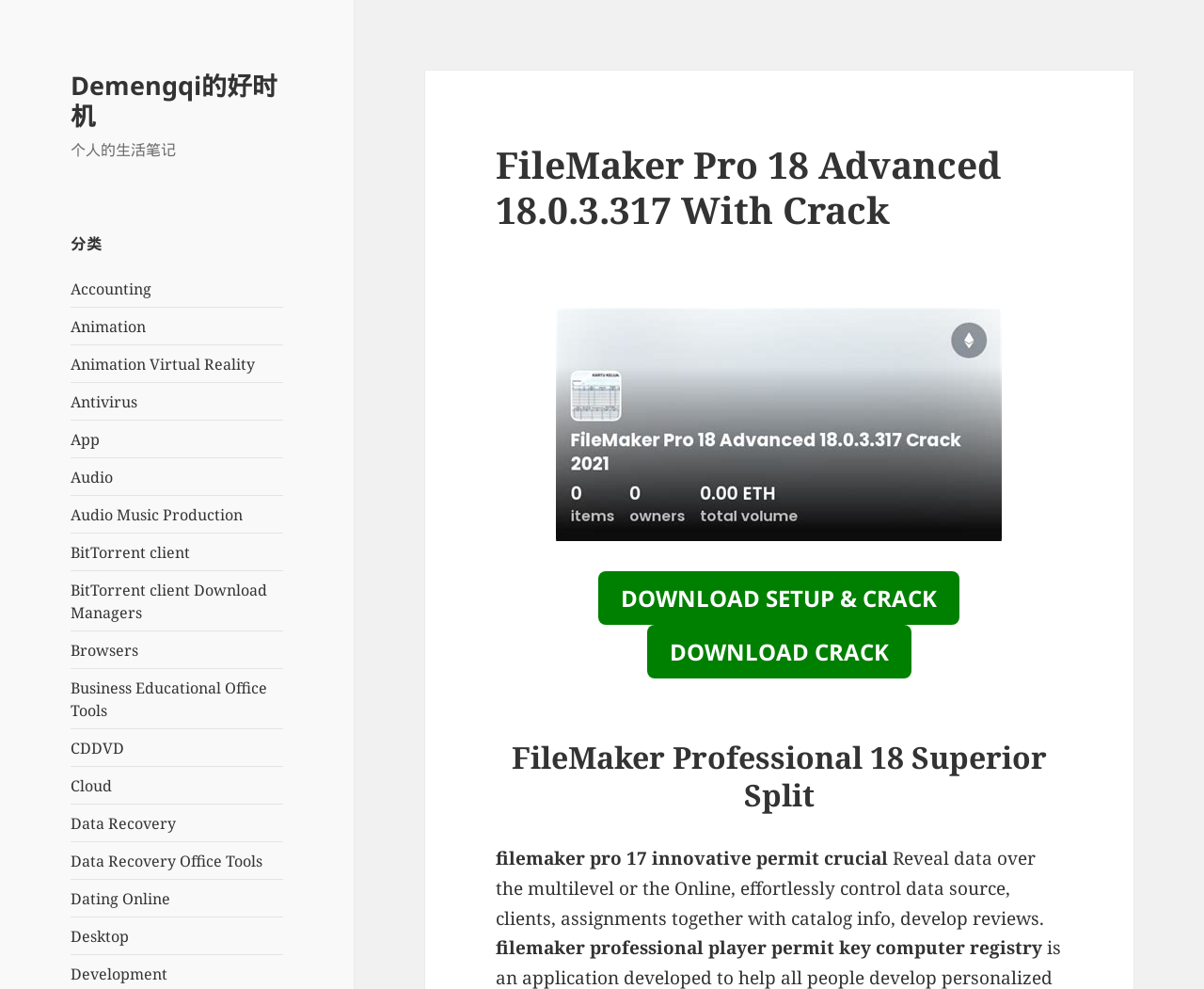Explain the features and main sections of the webpage comprehensively.

This webpage appears to be a software download page, specifically for FileMaker Pro 18 Advanced 18.0.3.317 With Crack. At the top, there is a link to "Demengqi的好时机" and a static text "个人的生活笔记". Below that, there is a heading "分类" (which means "categories" in Chinese) followed by a list of 24 links to different software categories, such as "Accounting", "Animation", "Antivirus", and so on.

On the right side of the page, there is a header section with a heading "FileMaker Pro 18 Advanced 18.0.3.317 With Crack" and a link to the same title. Below that, there is an image with the same title. Further down, there are two buttons to download the setup and crack, and another heading "FileMaker Professional 18 Superior Split". 

The page also contains three paragraphs of static text, which describe the features of FileMaker Pro, such as revealing data over the multilevel or online, controlling data sources, clients, and assignments, and developing reports. Additionally, there are two more static texts mentioning "filemaker pro 17 innovative permit crucial" and "filemaker professional player permit key computer registry".